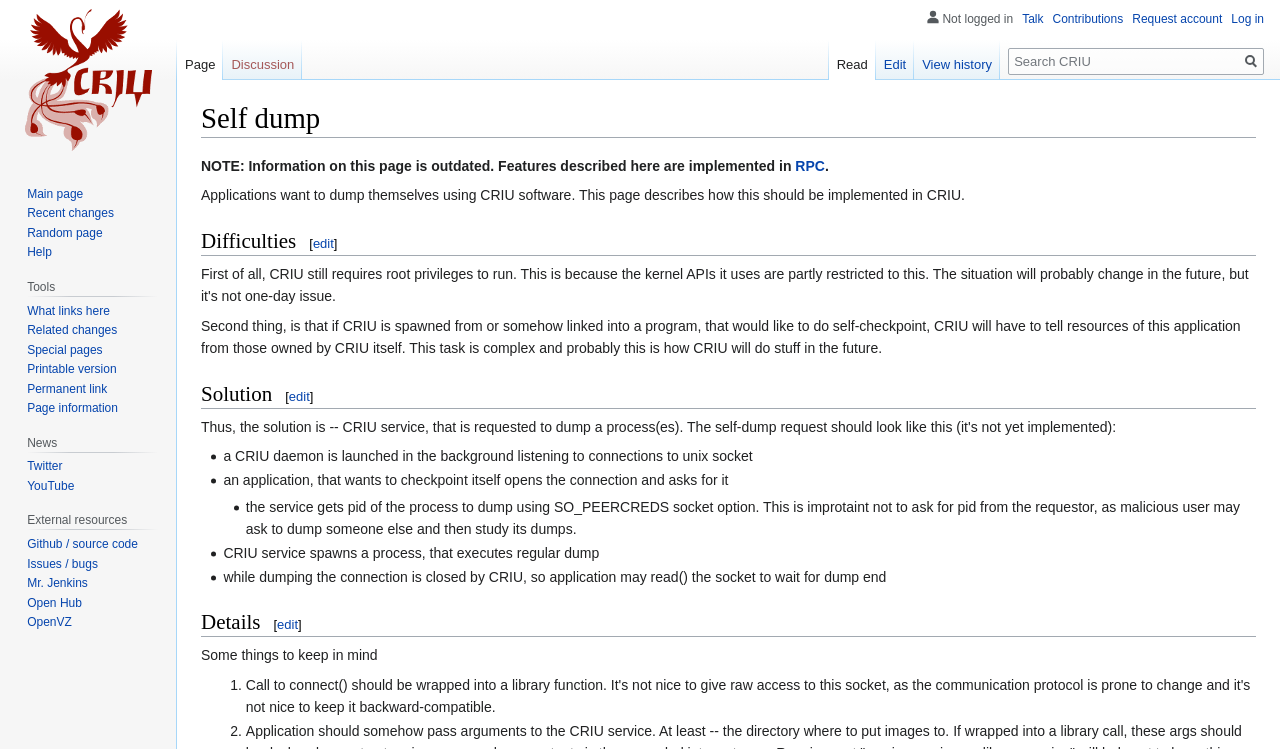Provide a thorough description of the webpage's content and layout.

The webpage is about "Self dump - CRIU" and appears to be a documentation or wiki page. At the top, there is a heading "Self dump" followed by two links "Jump to navigation" and "Jump to search". Below this, there is a note stating that the information on the page is outdated and features described are implemented in RPC.

The main content of the page is divided into sections, including "Difficulties", "Solution", and "Details". Each section has a heading and contains paragraphs of text explaining the topic. There are also lists with markers, describing steps or points related to the topic.

On the right side of the page, there are several navigation menus, including "Personal tools", "Namespaces", "Views", and "Search". These menus contain links to various pages, such as "Talk", "Contributions", "Request account", and "Log in". There is also a search box where users can enter keywords to search the website.

At the bottom of the page, there are more navigation menus, including "Navigation", "Tools", and "News". These menus contain links to pages such as "Main page", "Recent changes", "Random page", and "Help", as well as links to external resources like Twitter, YouTube, and Github.

Overall, the webpage appears to be a documentation or wiki page providing information on the topic of "Self dump - CRIU" and related topics, with various navigation menus and links to other pages and resources.